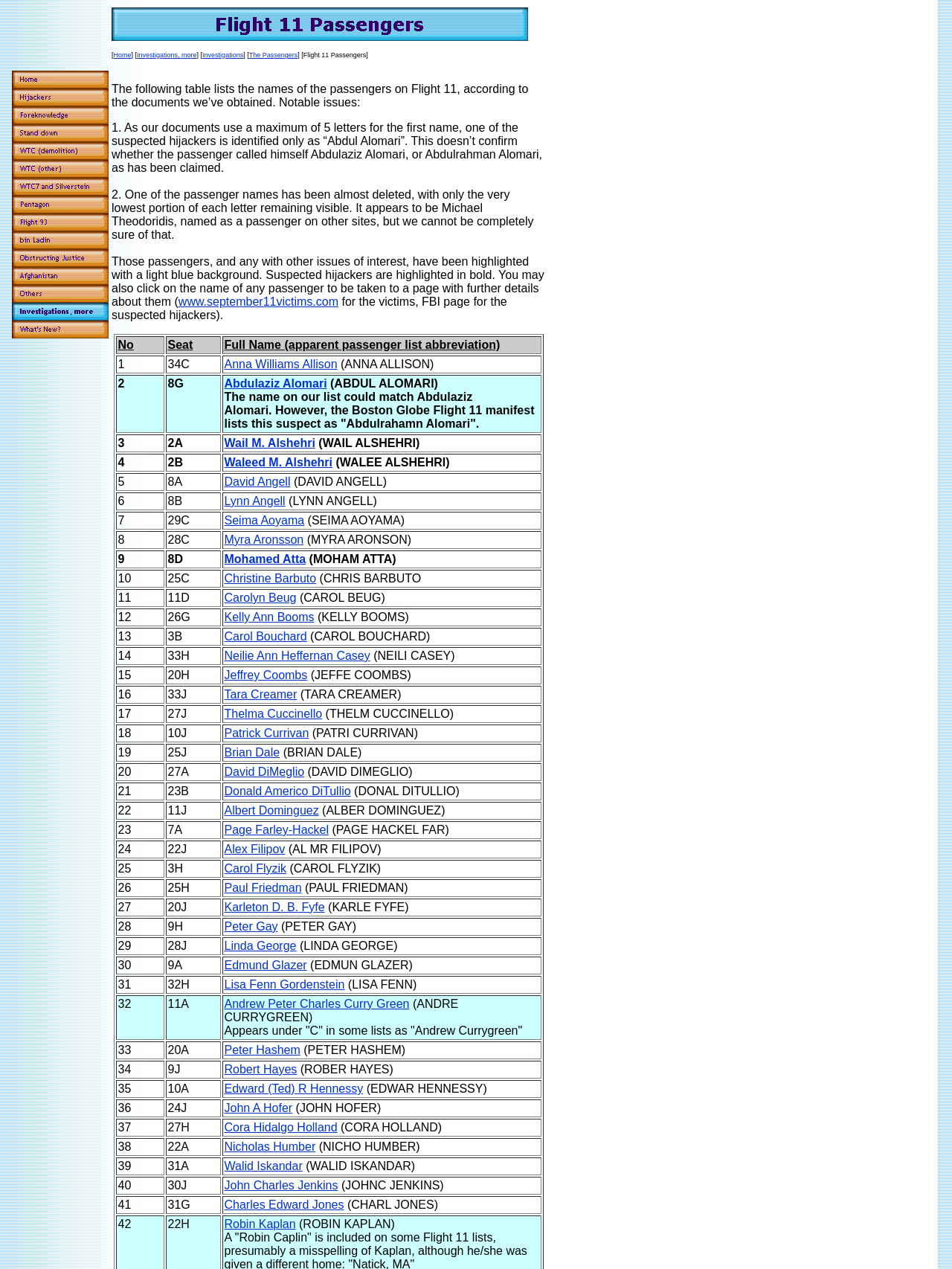Provide a one-word or brief phrase answer to the question:
What is the purpose of the table at the top of the webpage?

Navigation